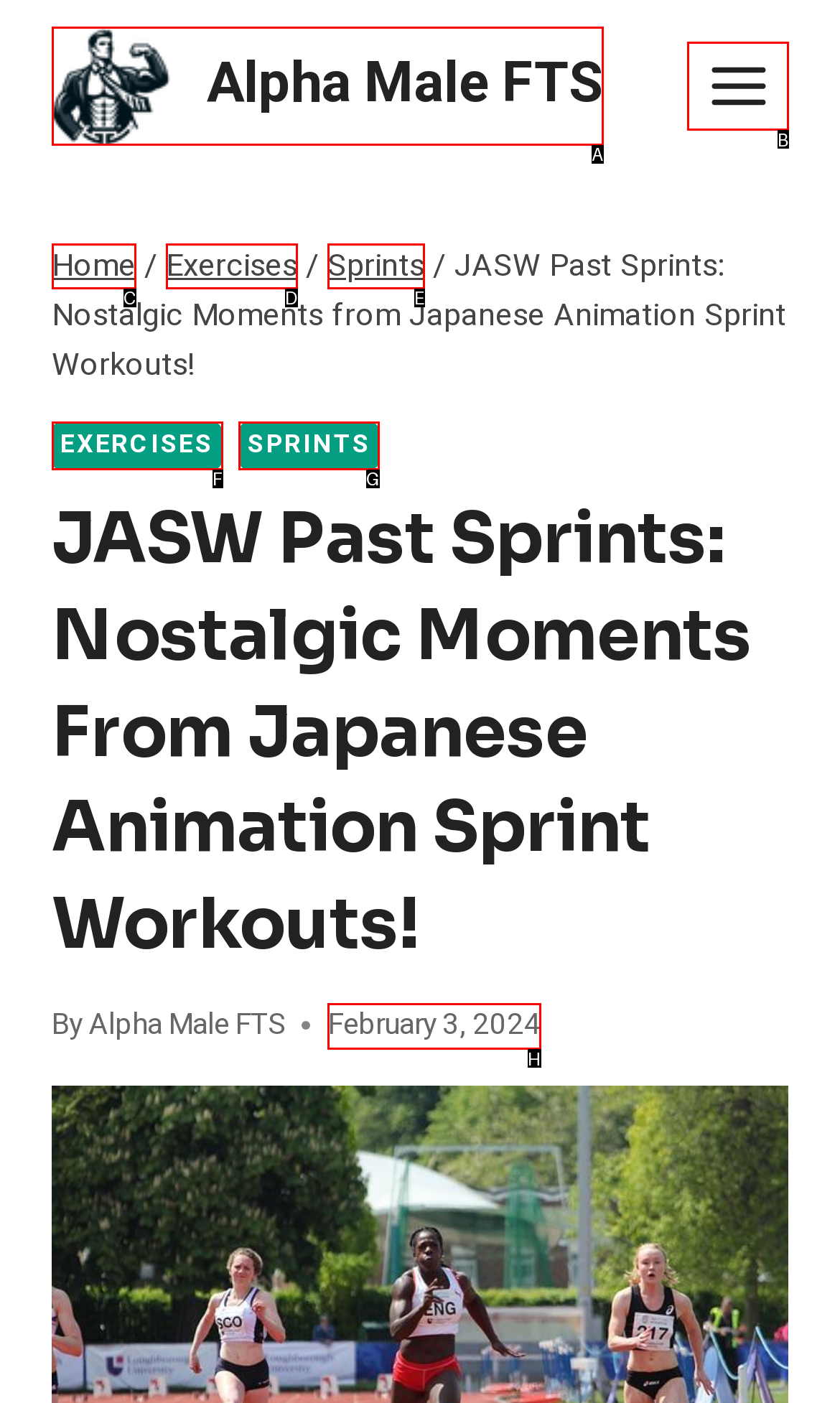Identify which lettered option completes the task: Check the publication time. Provide the letter of the correct choice.

H